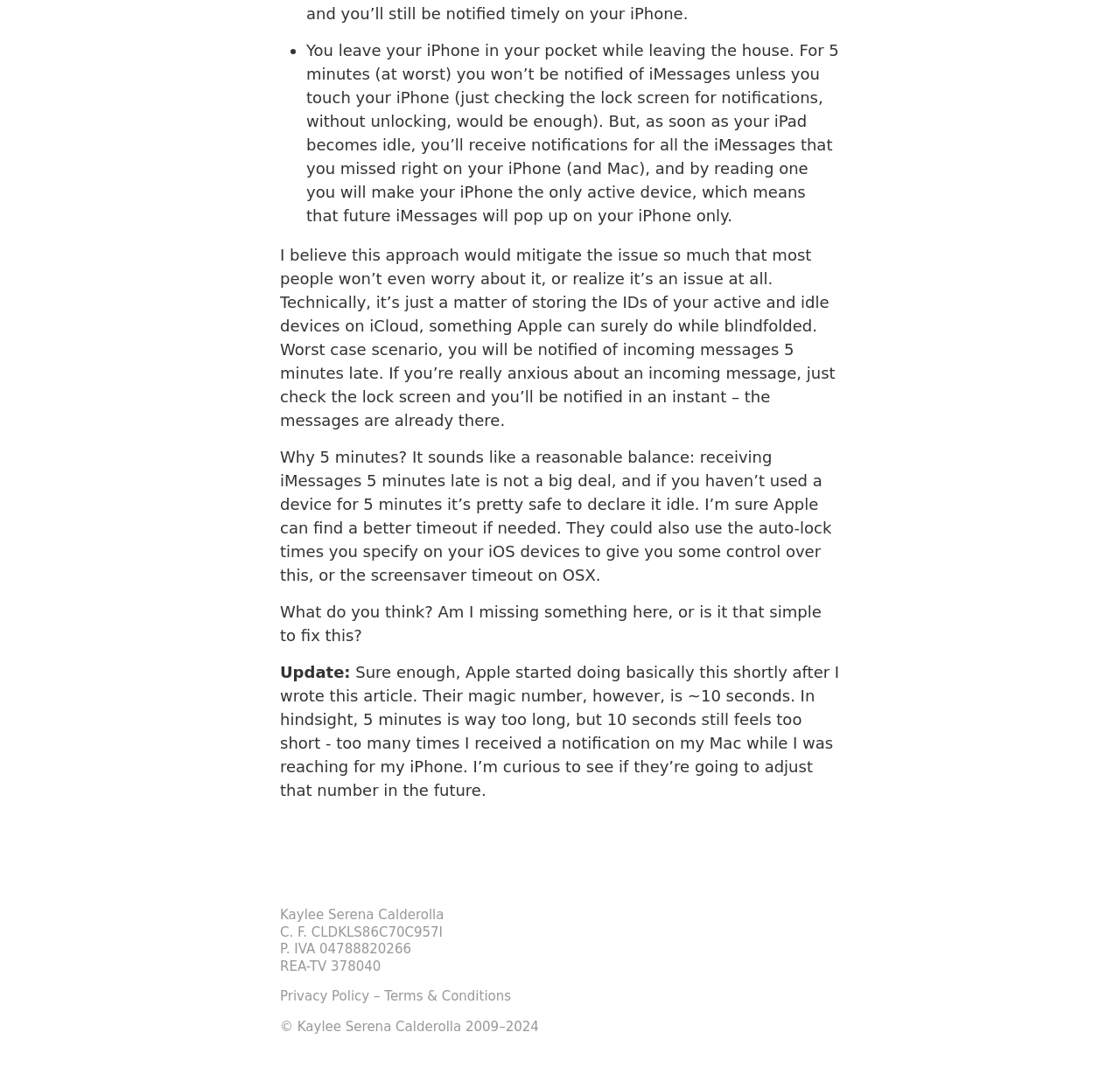What is the purpose of the article?
Based on the screenshot, respond with a single word or phrase.

To suggest a solution to iMessage issue